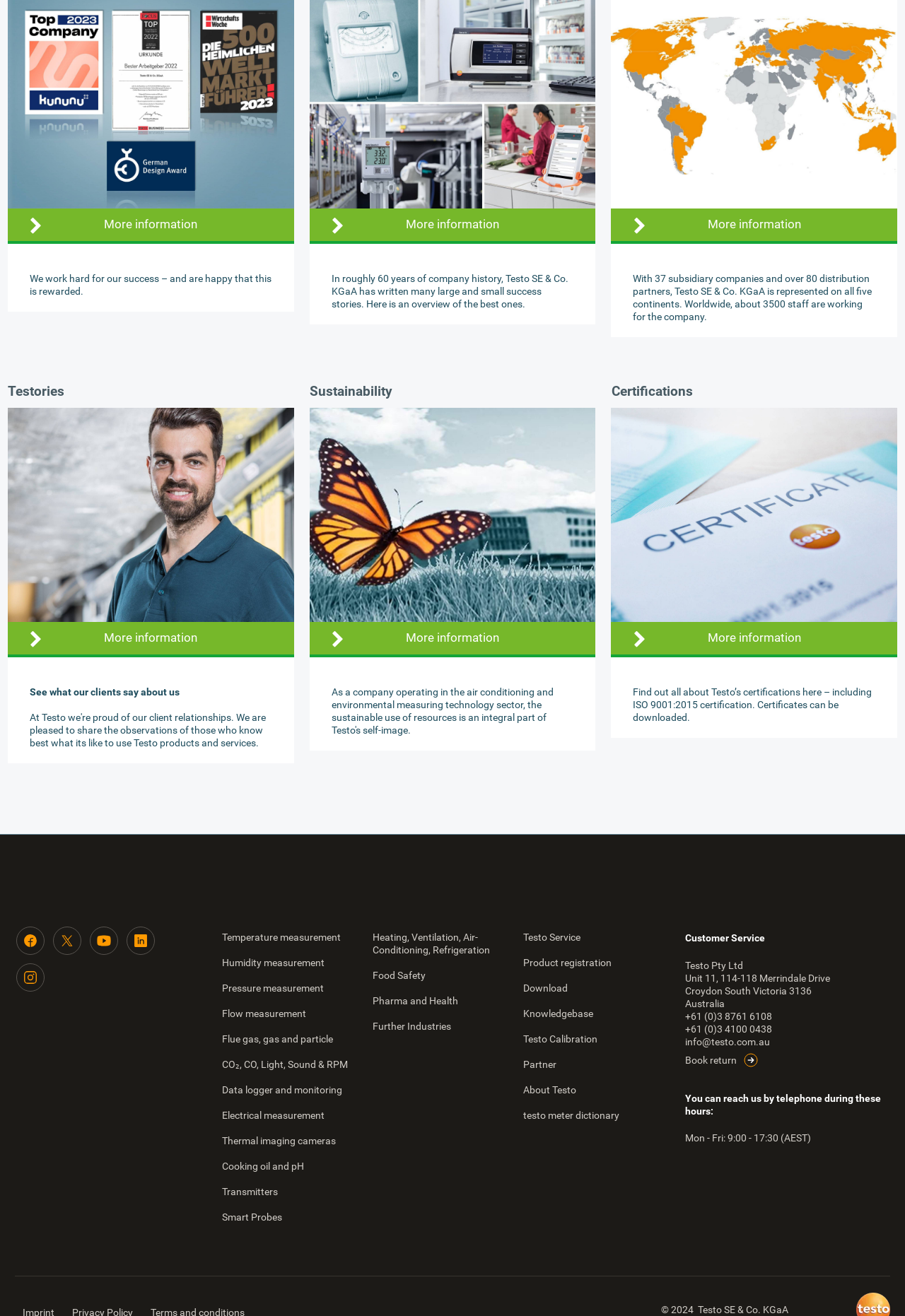Based on the element description: "testo meter dictionary", identify the UI element and provide its bounding box coordinates. Use four float numbers between 0 and 1, [left, top, right, bottom].

[0.578, 0.838, 0.725, 0.857]